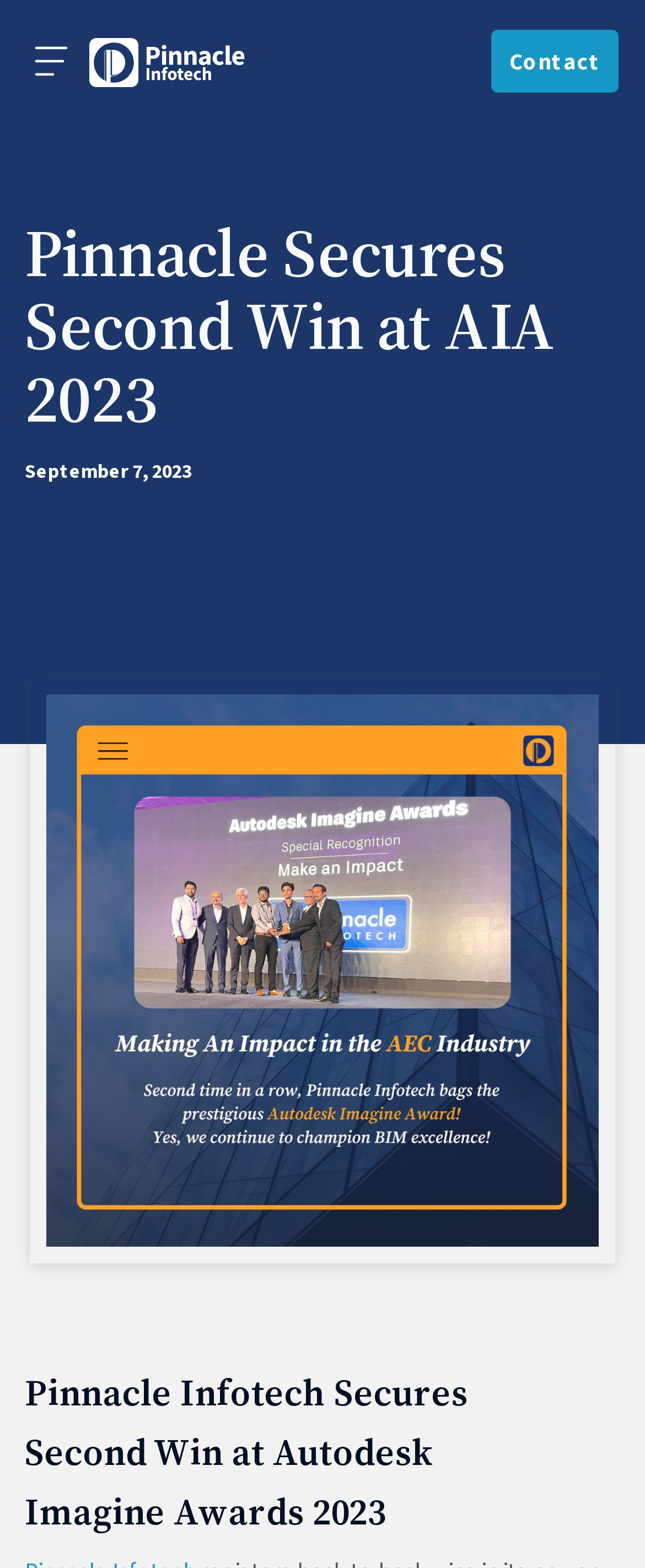Please locate the UI element described by "Contact" and provide its bounding box coordinates.

[0.762, 0.019, 0.959, 0.059]